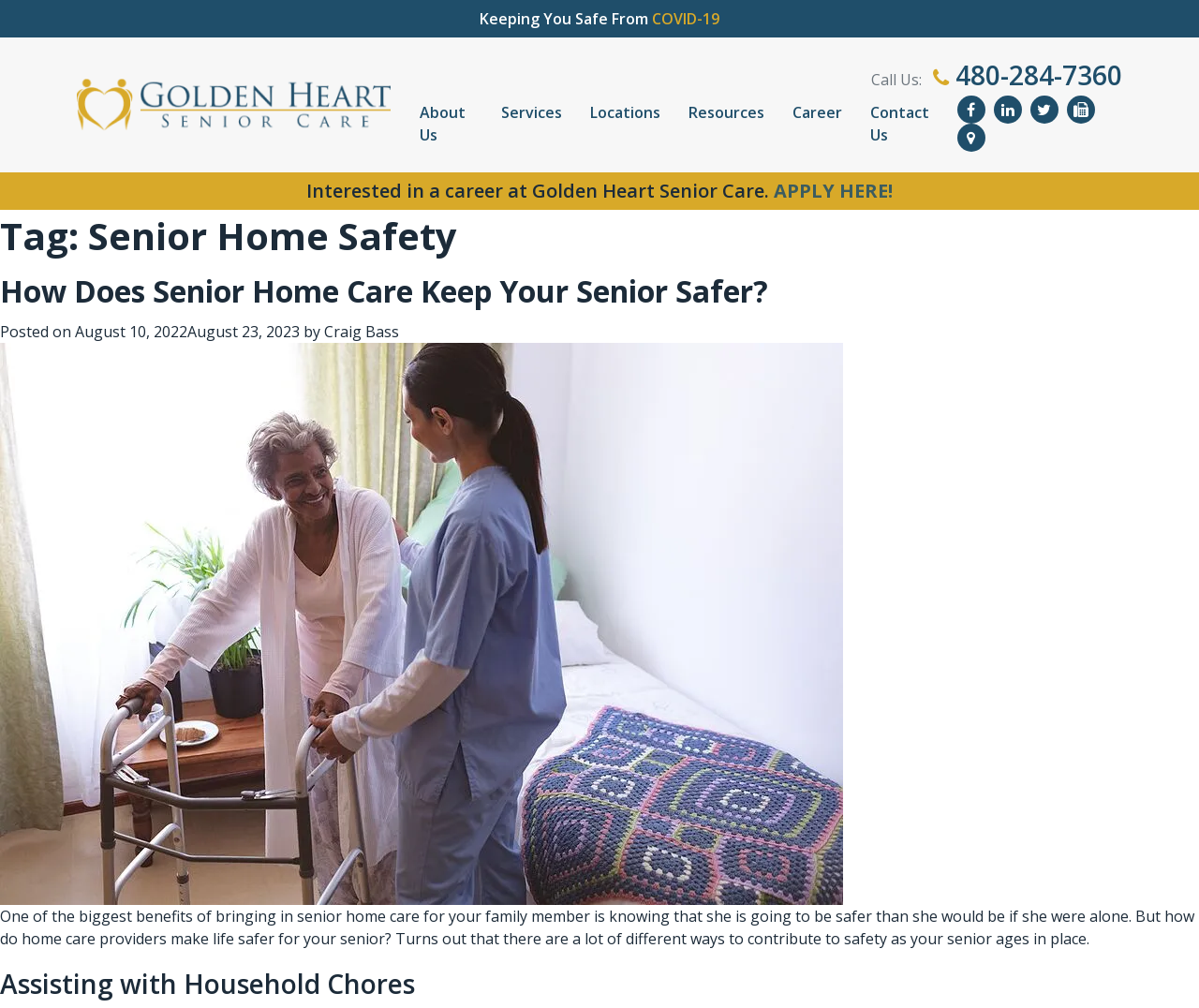Please determine the heading text of this webpage.

Tag: Senior Home Safety